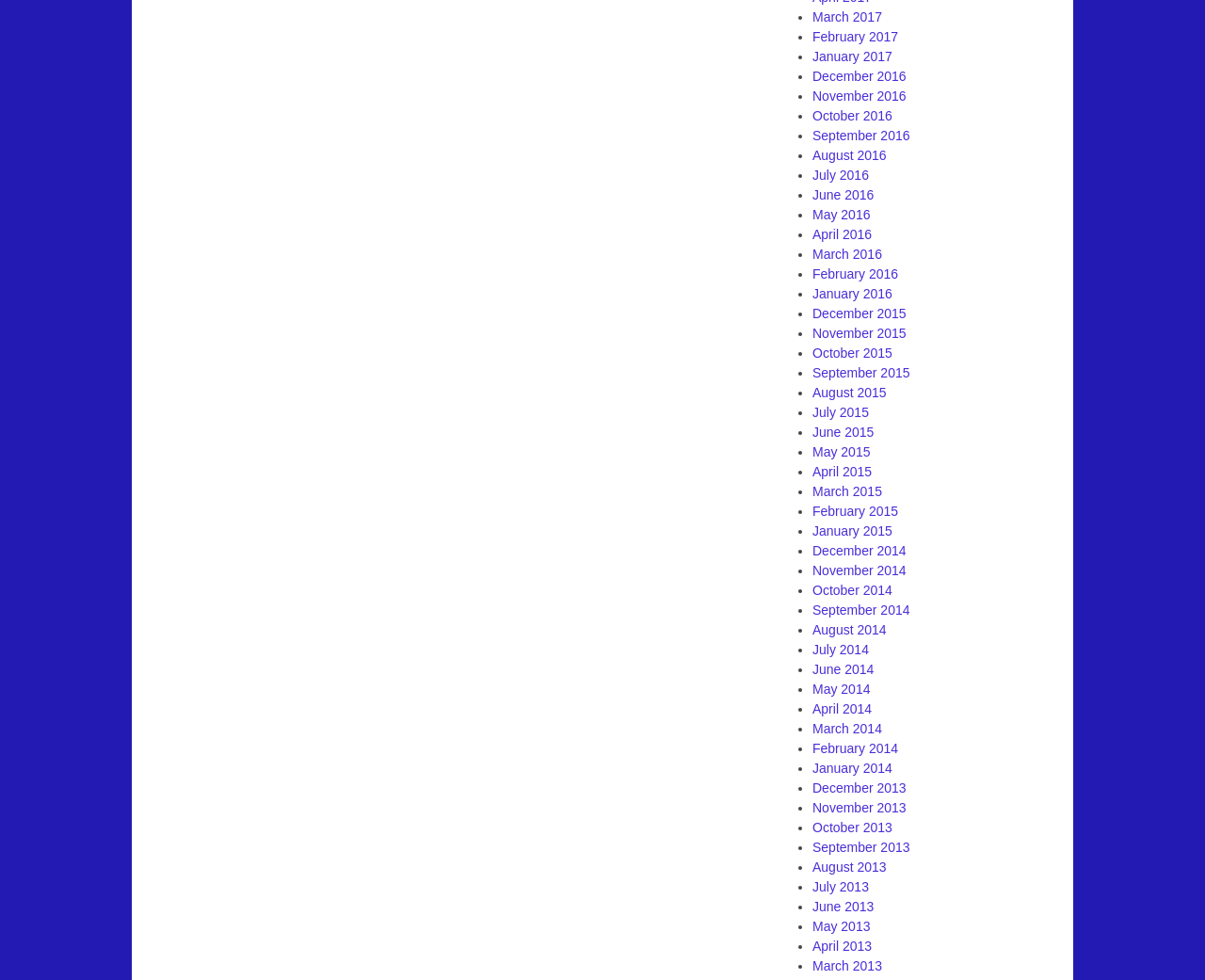Please predict the bounding box coordinates of the element's region where a click is necessary to complete the following instruction: "Go to September 2015". The coordinates should be represented by four float numbers between 0 and 1, i.e., [left, top, right, bottom].

[0.674, 0.372, 0.755, 0.388]